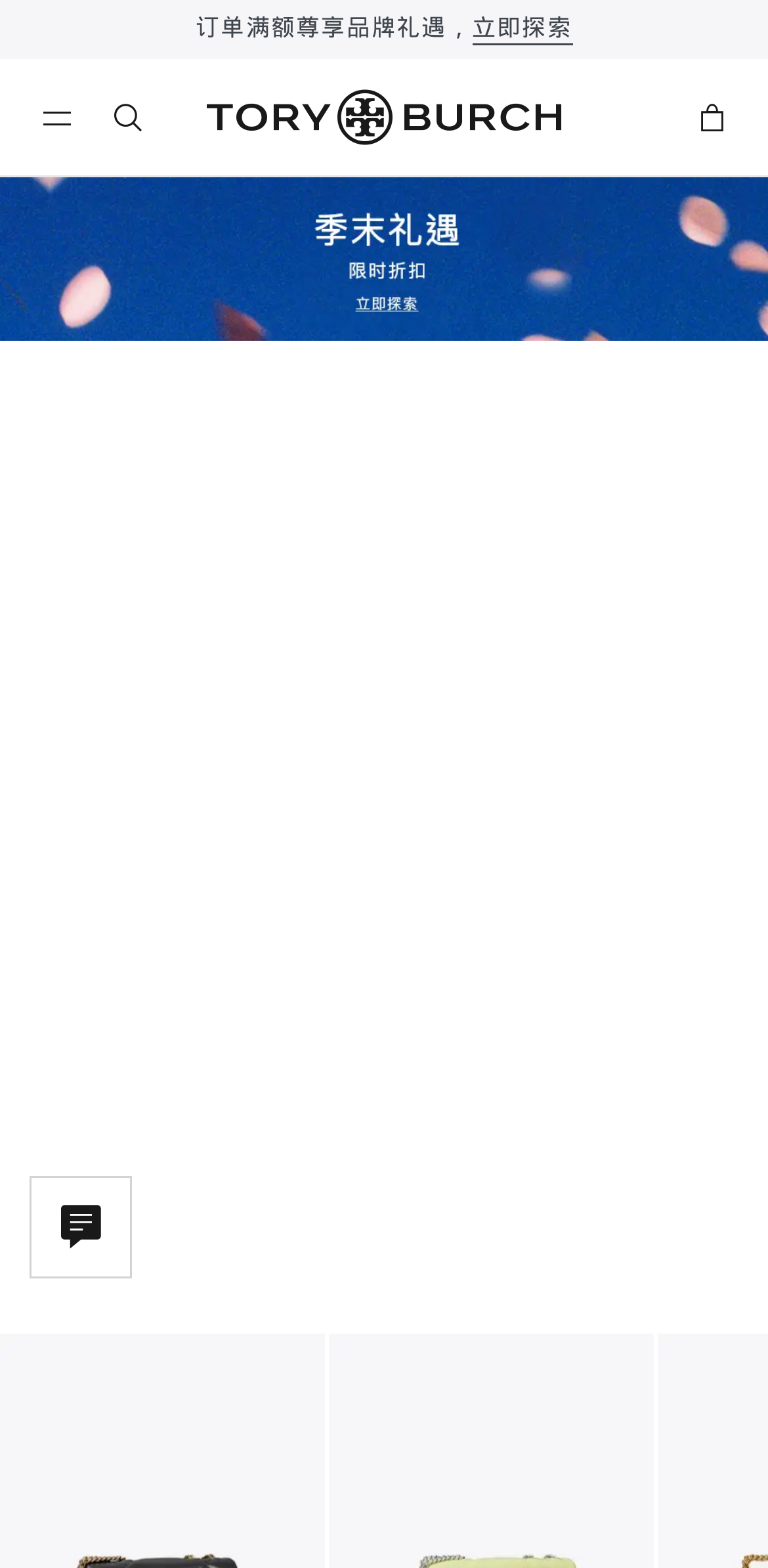Please provide a one-word or phrase answer to the question: 
How many links are on the top of the webpage?

5